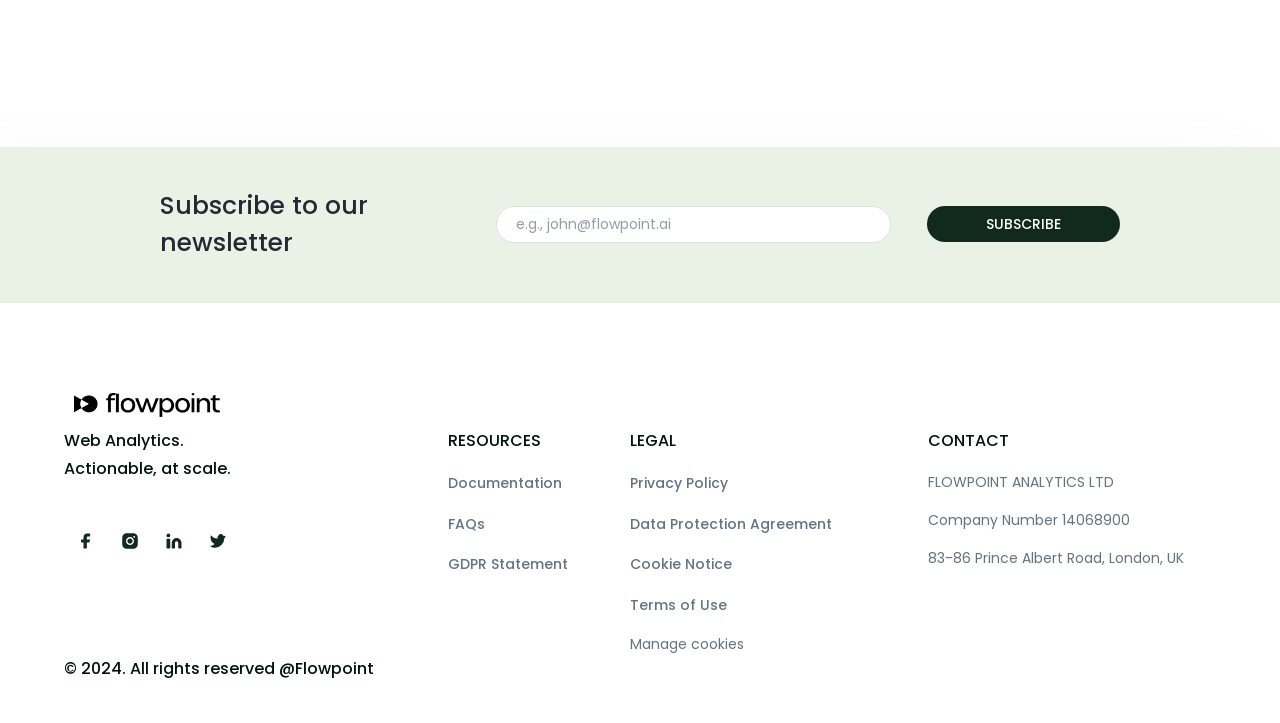What is the purpose of the textbox?
Refer to the image and give a detailed answer to the question.

The textbox is labeled 'e.g., john@flowpoint.ai' and is required, indicating that it is used to enter an email address, likely for subscribing to a newsletter.